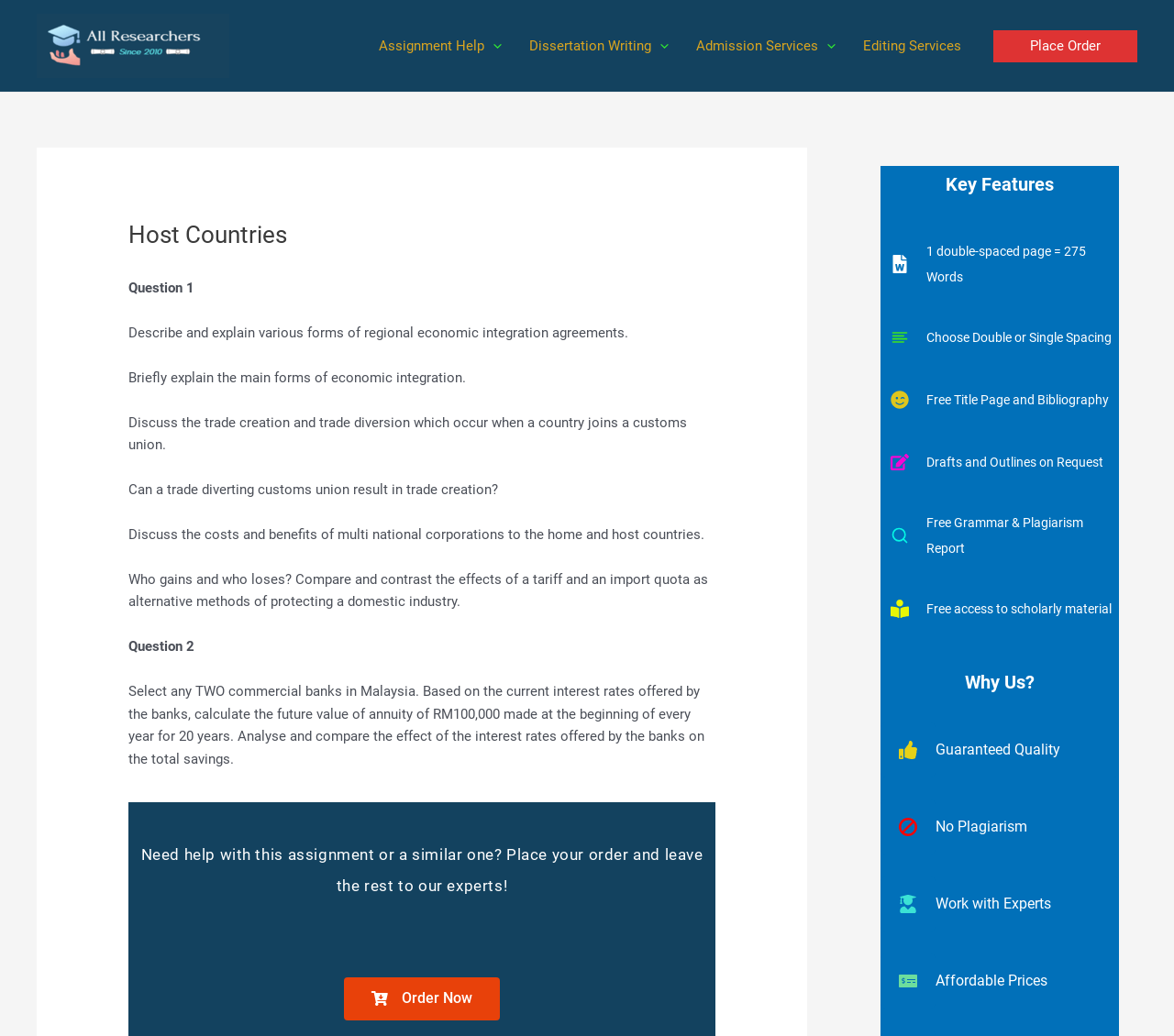Pinpoint the bounding box coordinates of the element that must be clicked to accomplish the following instruction: "Click on 'All Researchers'". The coordinates should be in the format of four float numbers between 0 and 1, i.e., [left, top, right, bottom].

[0.031, 0.035, 0.195, 0.051]